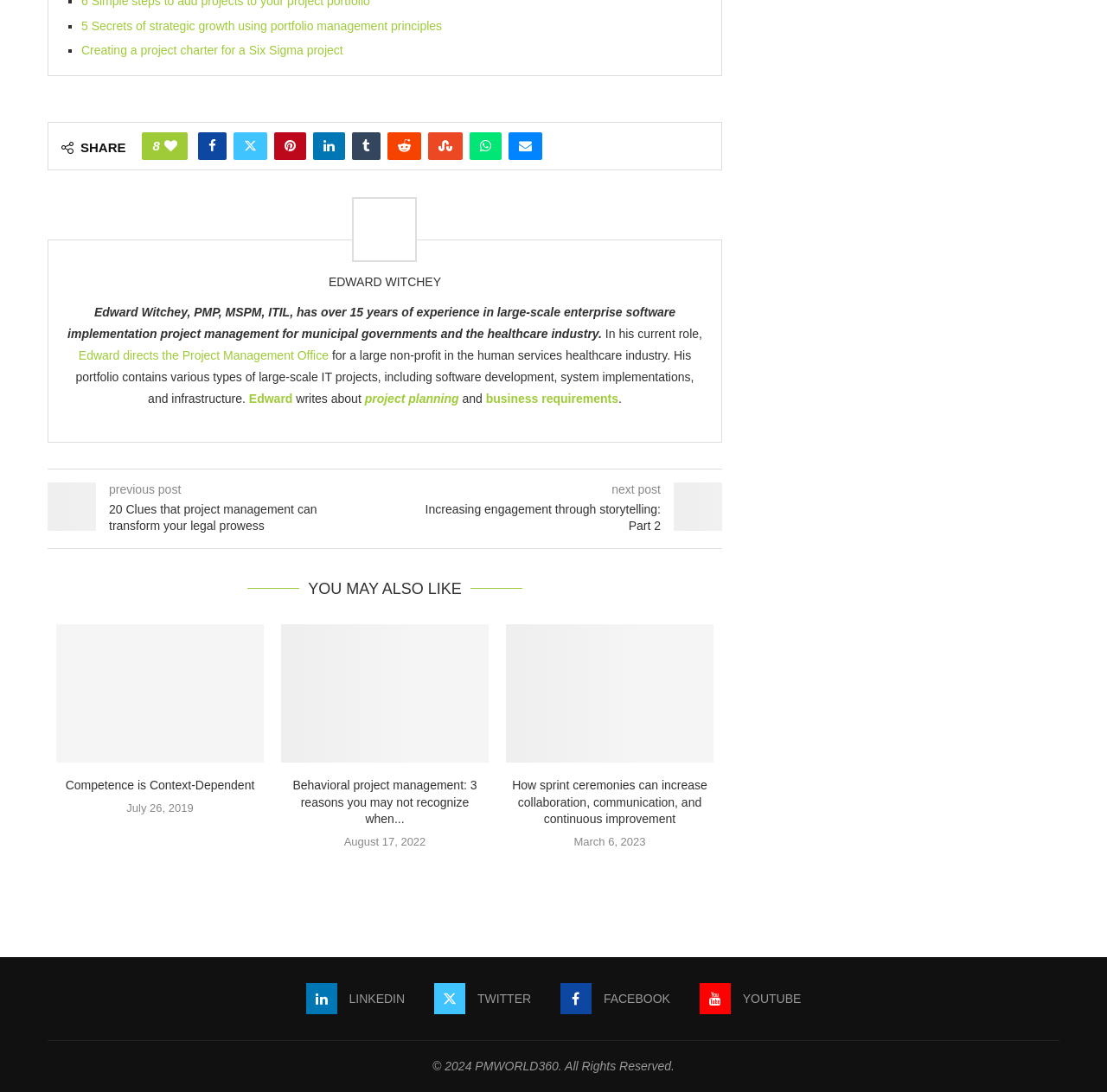Can you find the bounding box coordinates for the element to click on to achieve the instruction: "Share this post on Facebook"?

[0.179, 0.121, 0.204, 0.146]